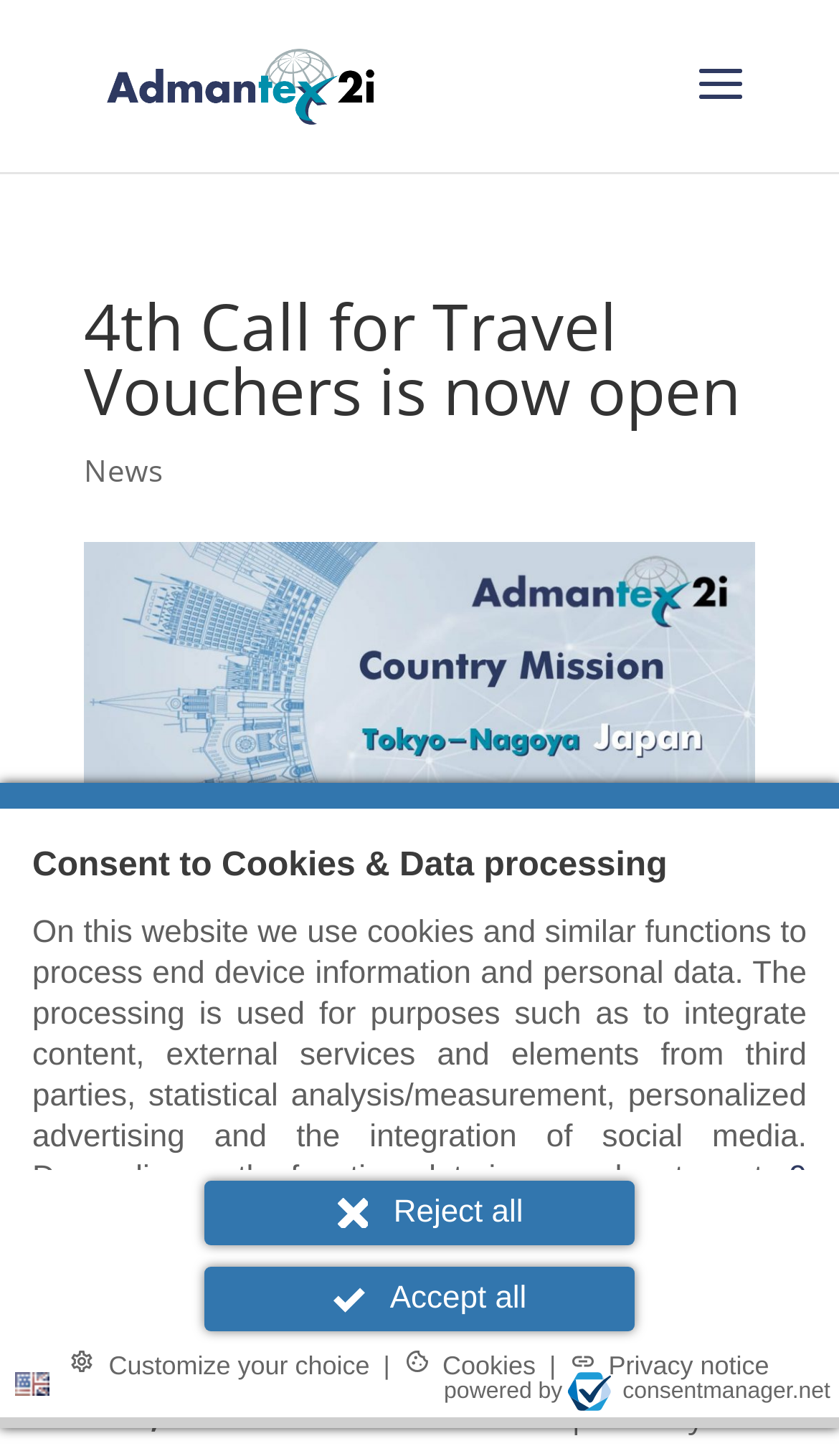Find the bounding box coordinates of the clickable area that will achieve the following instruction: "Click the 'Language: en' button".

[0.008, 0.932, 0.069, 0.969]